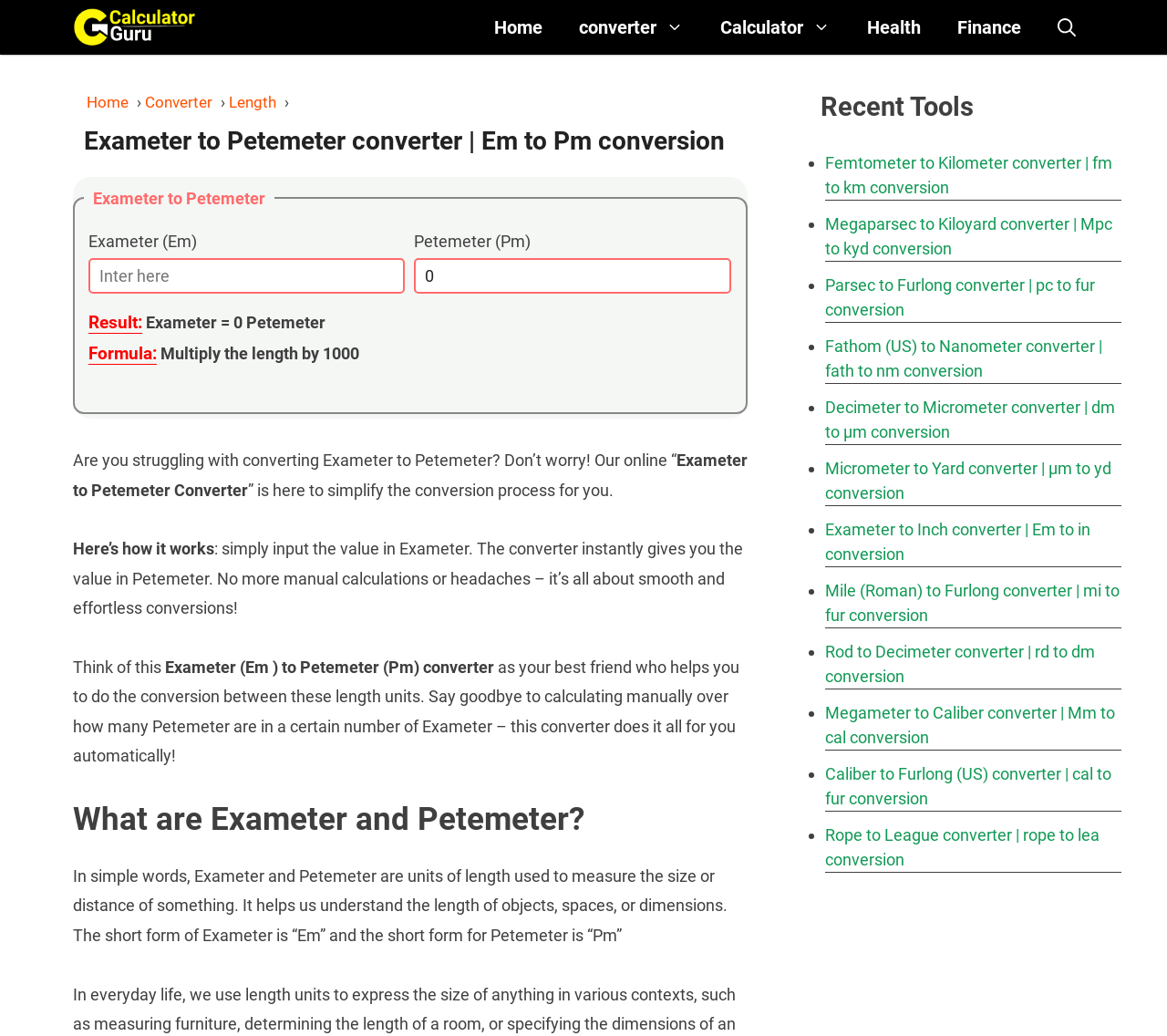Provide the bounding box coordinates of the HTML element this sentence describes: "alt="CalculatorGuru"". The bounding box coordinates consist of four float numbers between 0 and 1, i.e., [left, top, right, bottom].

[0.062, 0.016, 0.172, 0.034]